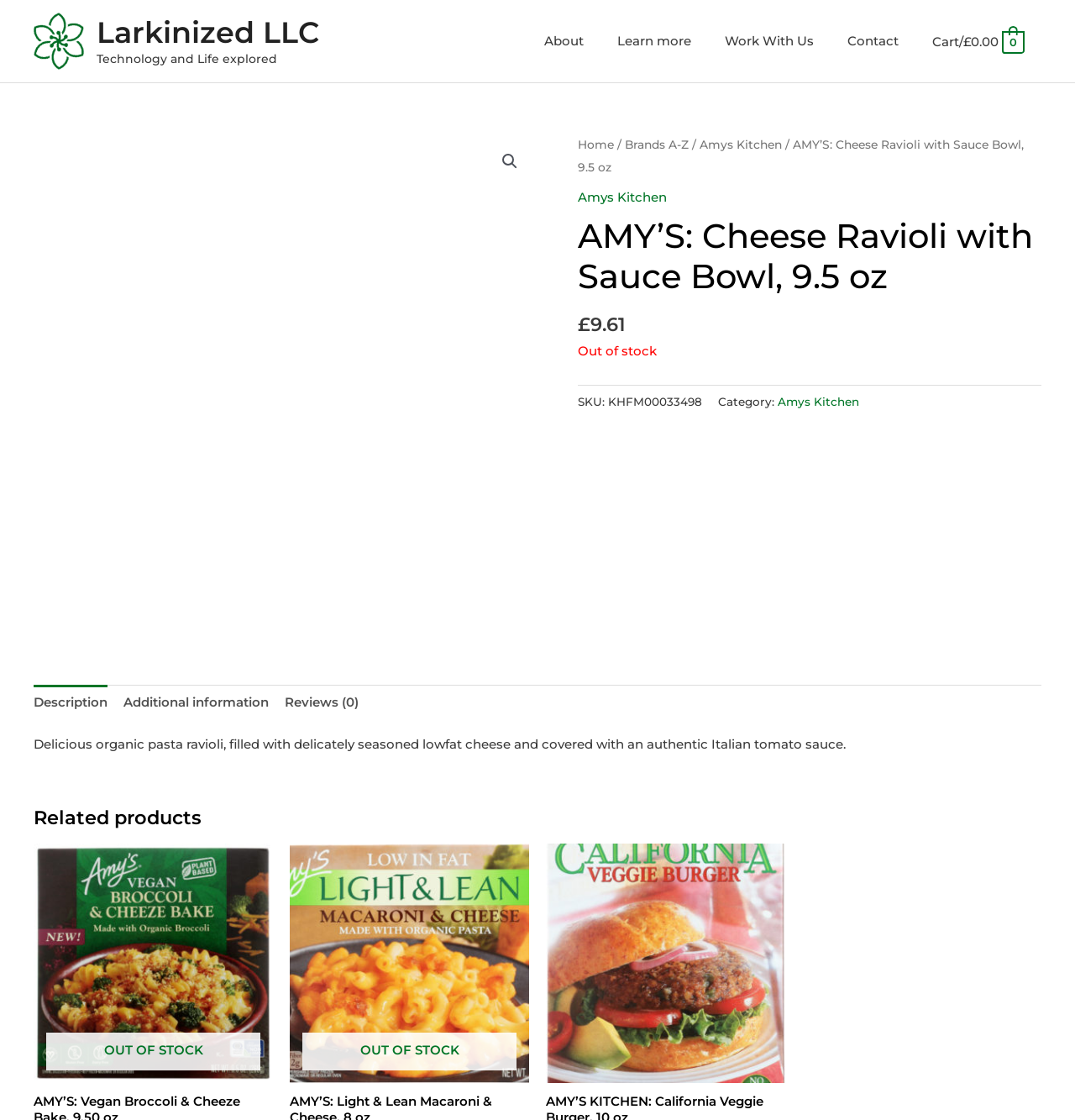Show me the bounding box coordinates of the clickable region to achieve the task as per the instruction: "View Amys Kitchen brand page".

[0.651, 0.123, 0.727, 0.135]